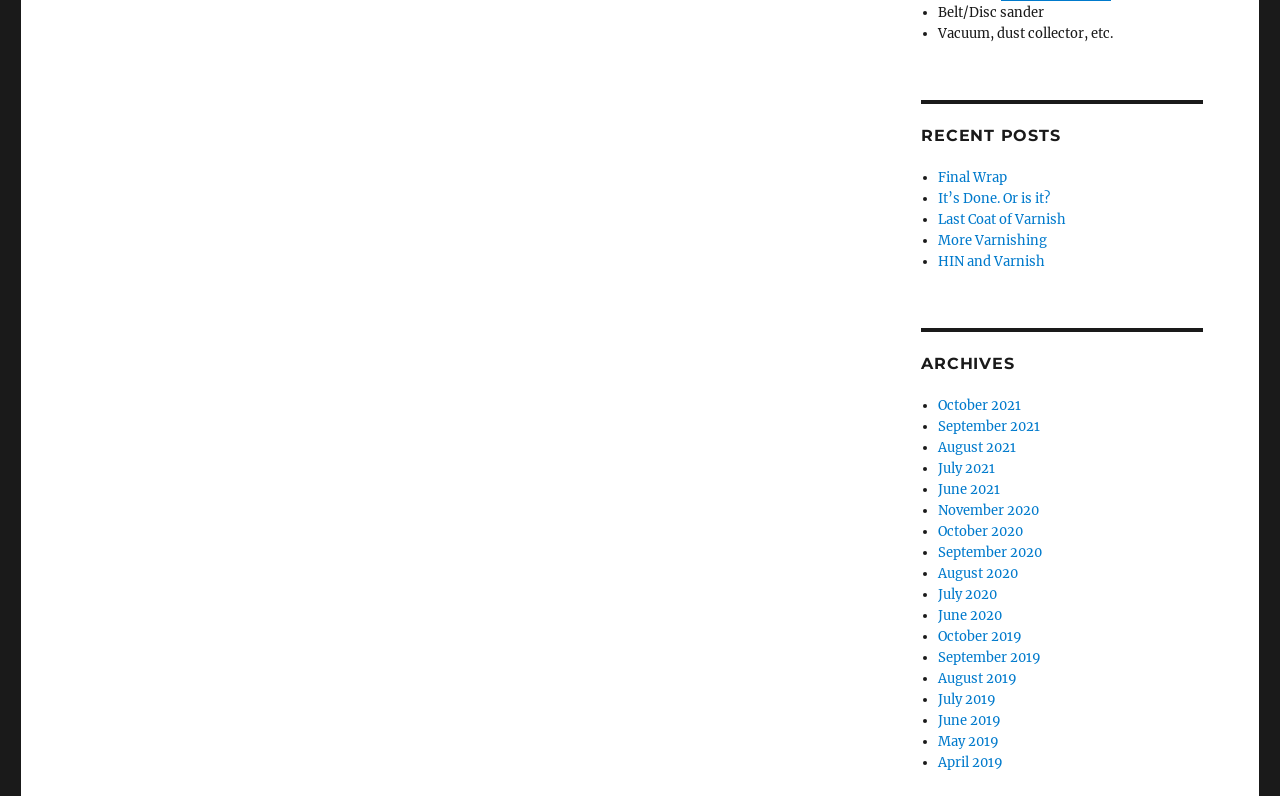Specify the bounding box coordinates of the area that needs to be clicked to achieve the following instruction: "Read post 'It’s Done. Or is it?'".

[0.733, 0.238, 0.82, 0.26]